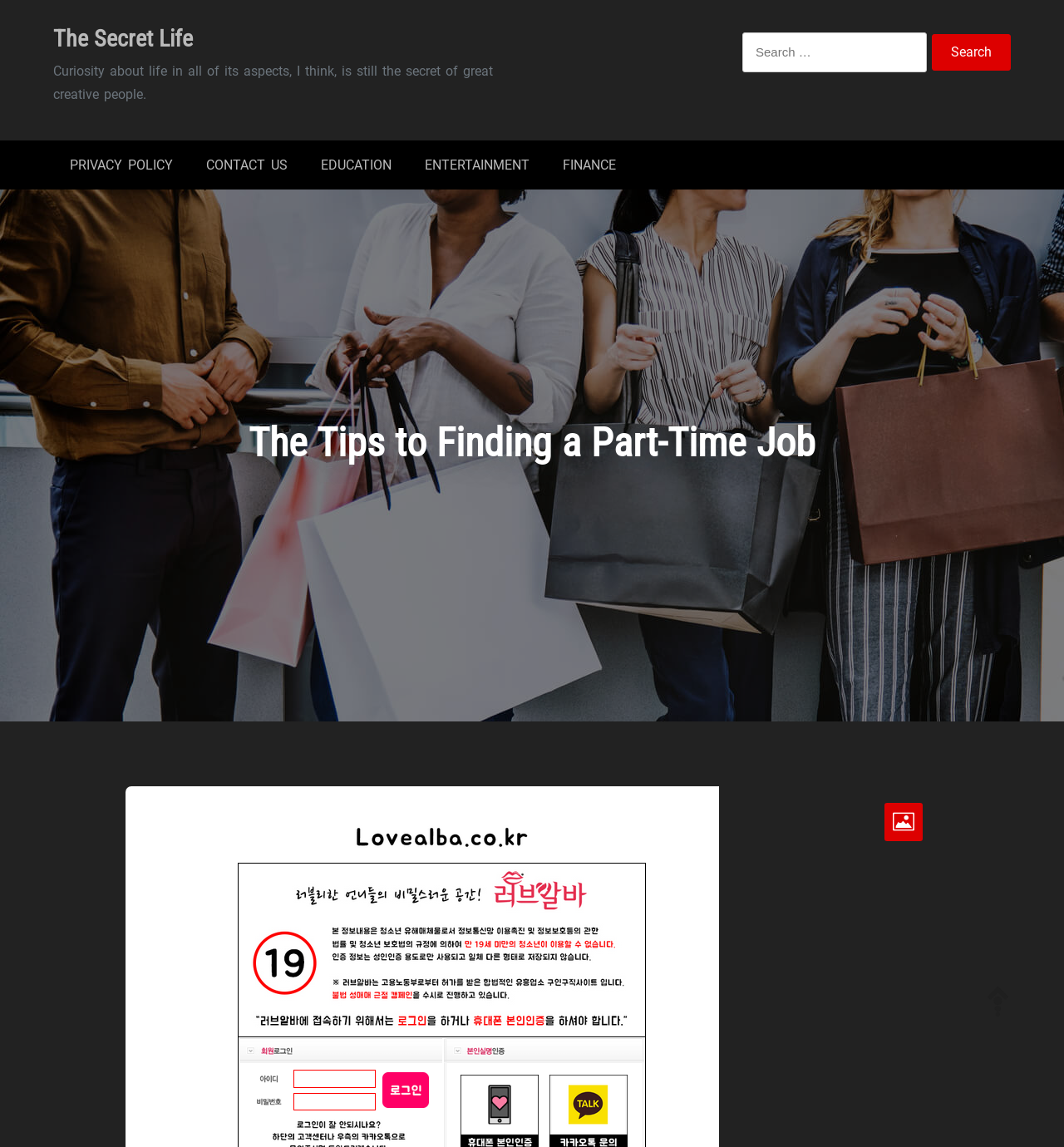Analyze and describe the webpage in a detailed narrative.

The webpage is about finding a part-time job, with a focus on "The Secret Life". At the top left, there is a heading with the title "The Secret Life", which is also a link. Below this heading, there is a quote about curiosity and creativity. 

On the right side of the page, there is a search bar with a label "Search for:" and a search button. The search bar is positioned near the top of the page.

Below the quote, there are several links to different categories, including "PRIVACY POLICY", "CONTACT US", "EDUCATION", "ENTERTAINMENT", and "FINANCE", which are arranged horizontally from left to right.

Further down the page, there is a heading "The Tips to Finding a Part-Time Job", which spans the entire width of the page. Below this heading, there is an unidentified link.

At the bottom right of the page, there is a small icon represented by "\uea66".